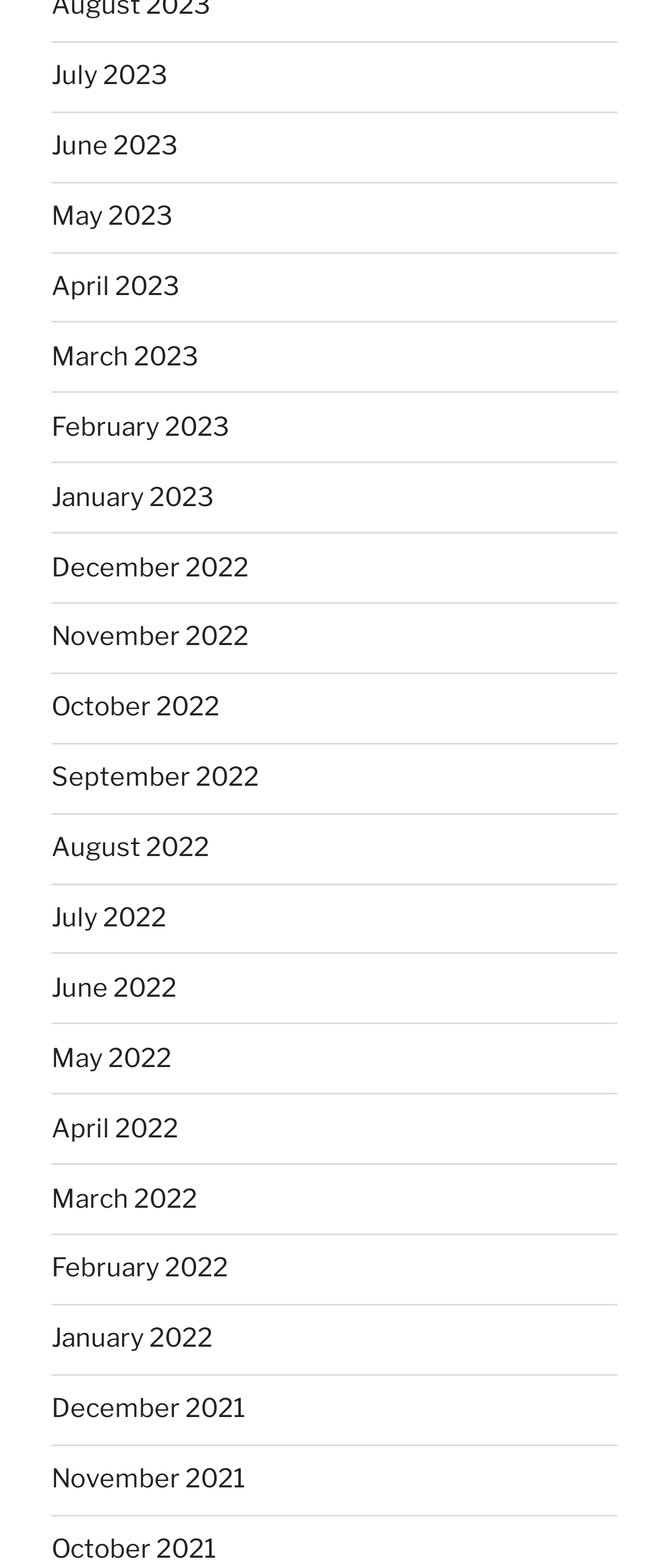Please determine the bounding box coordinates of the section I need to click to accomplish this instruction: "view August 2022".

[0.077, 0.531, 0.313, 0.55]